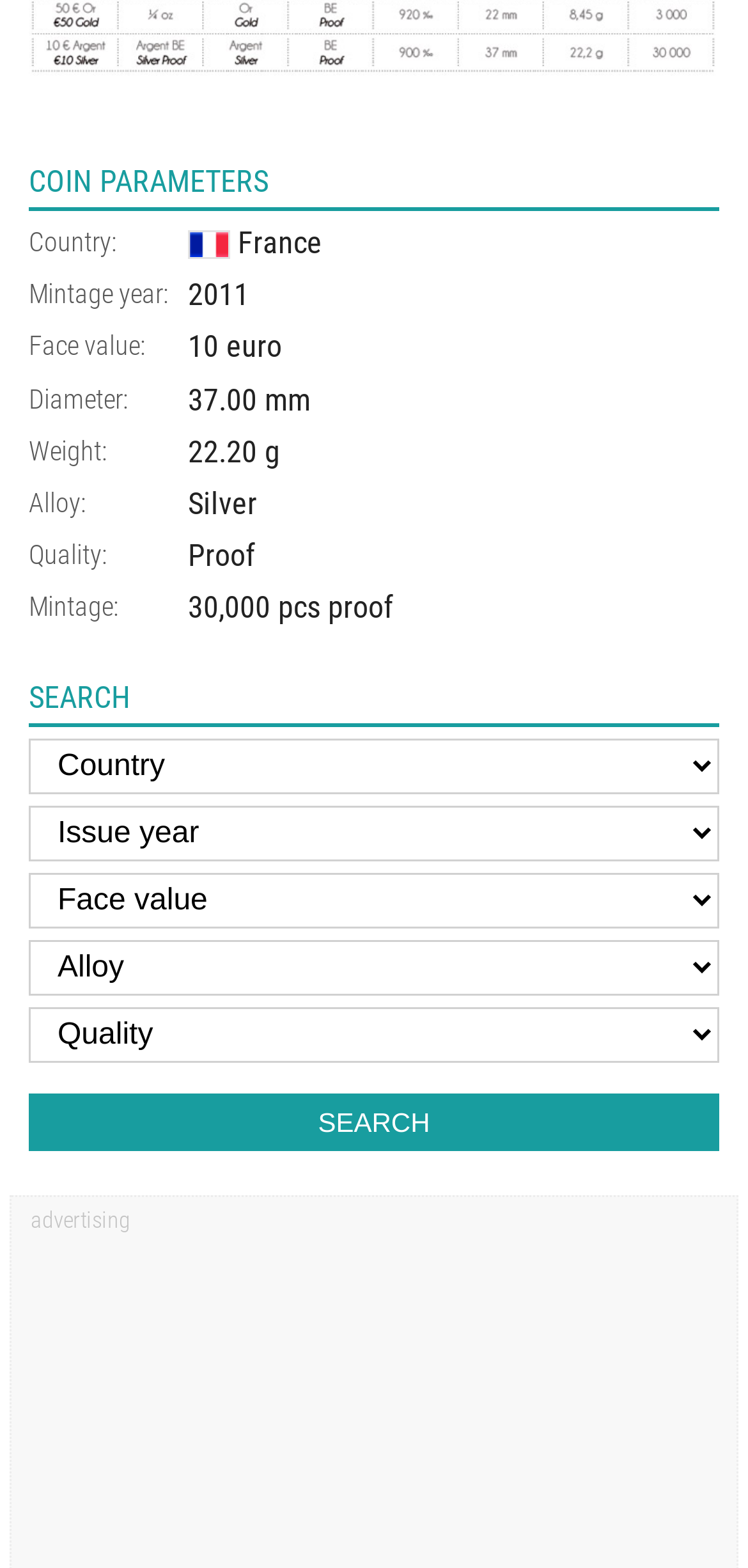Please specify the bounding box coordinates of the area that should be clicked to accomplish the following instruction: "Search for coins". The coordinates should consist of four float numbers between 0 and 1, i.e., [left, top, right, bottom].

[0.038, 0.697, 0.962, 0.734]